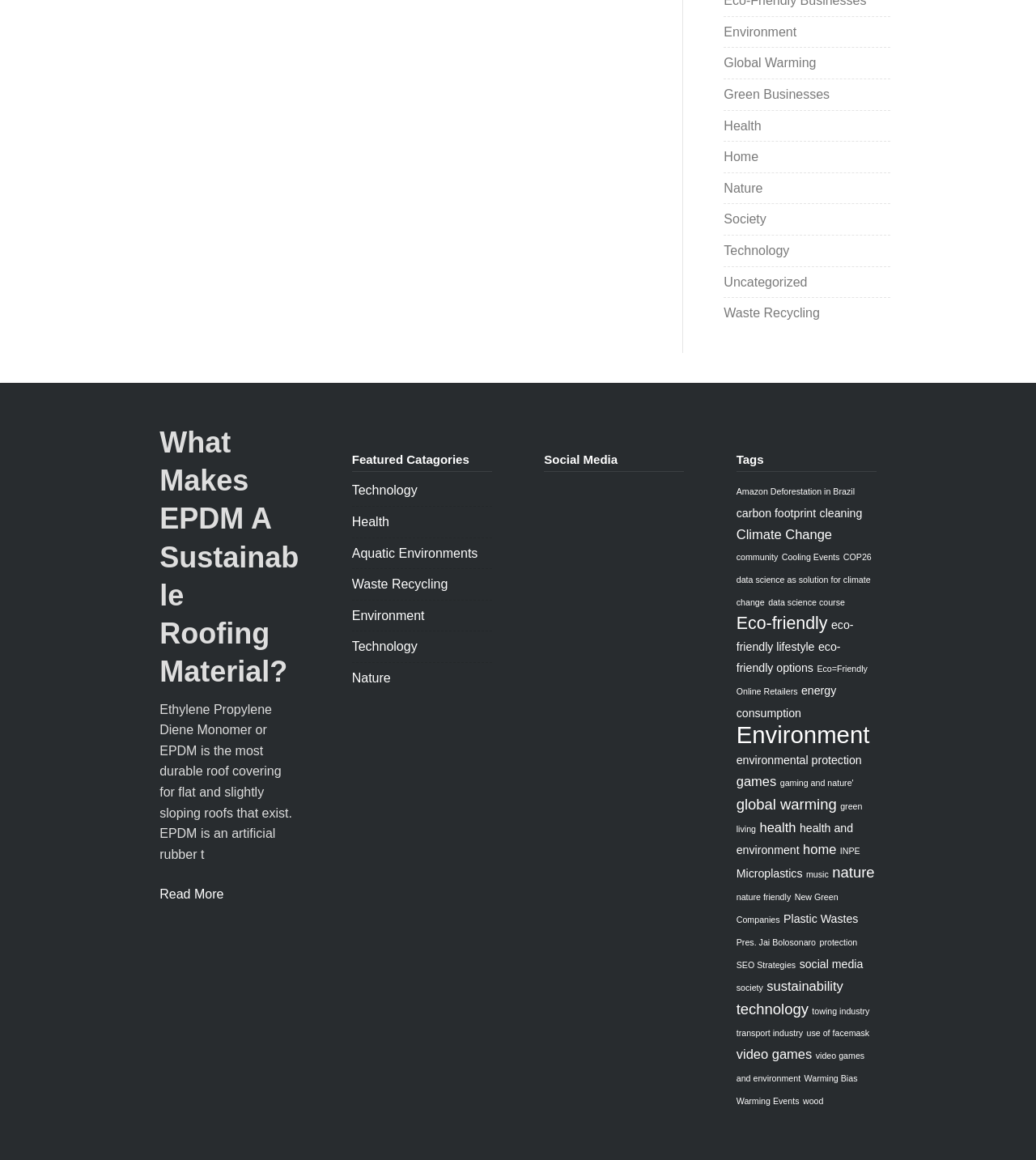Locate the bounding box coordinates of the area where you should click to accomplish the instruction: "Click on the 'Environment' link".

[0.699, 0.021, 0.769, 0.033]